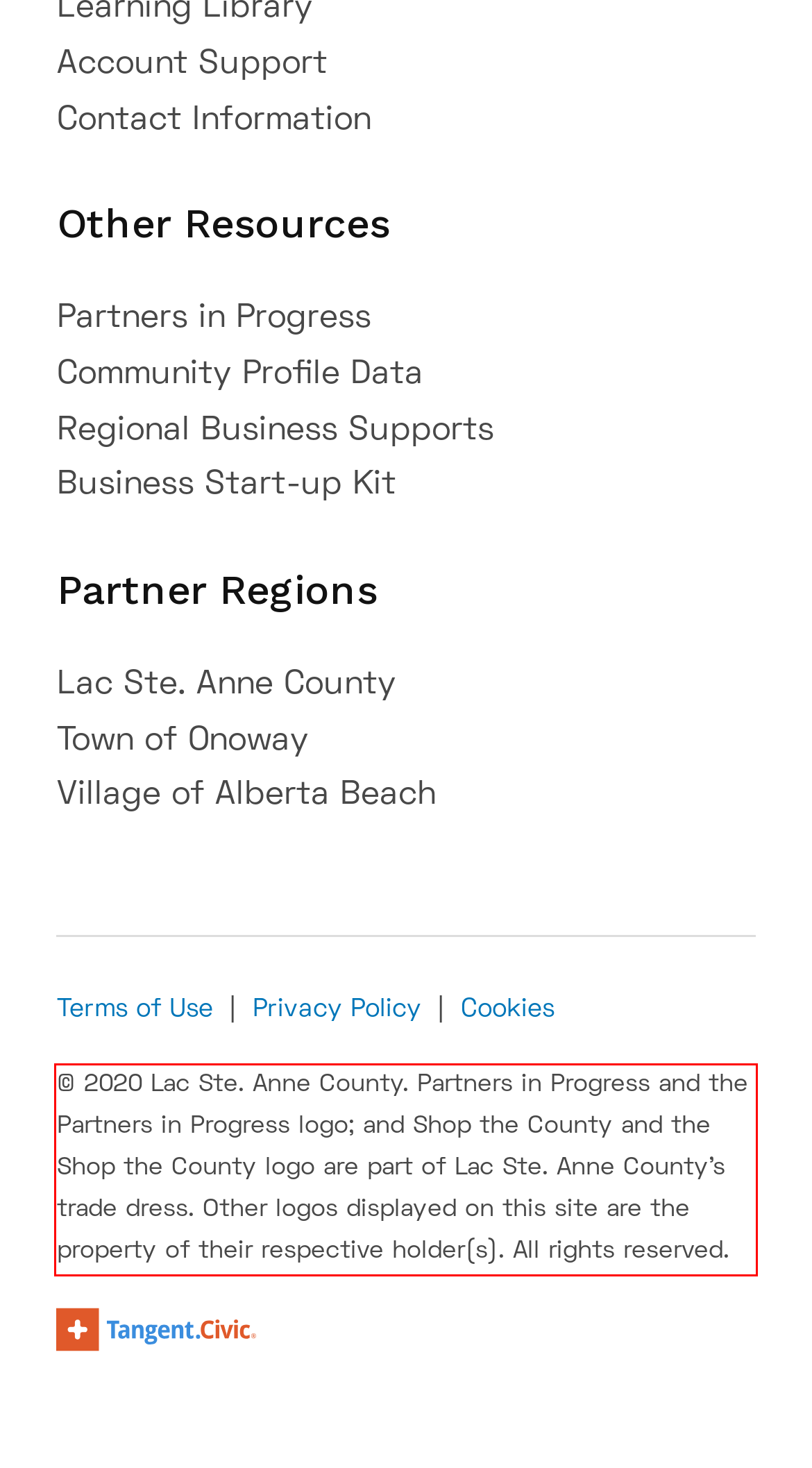You are presented with a webpage screenshot featuring a red bounding box. Perform OCR on the text inside the red bounding box and extract the content.

© 2020 Lac Ste. Anne County. Partners in Progress and the Partners in Progress logo; and Shop the County and the Shop the County logo are part of Lac Ste. Anne County's trade dress. Other logos displayed on this site are the property of their respective holder(s). All rights reserved.